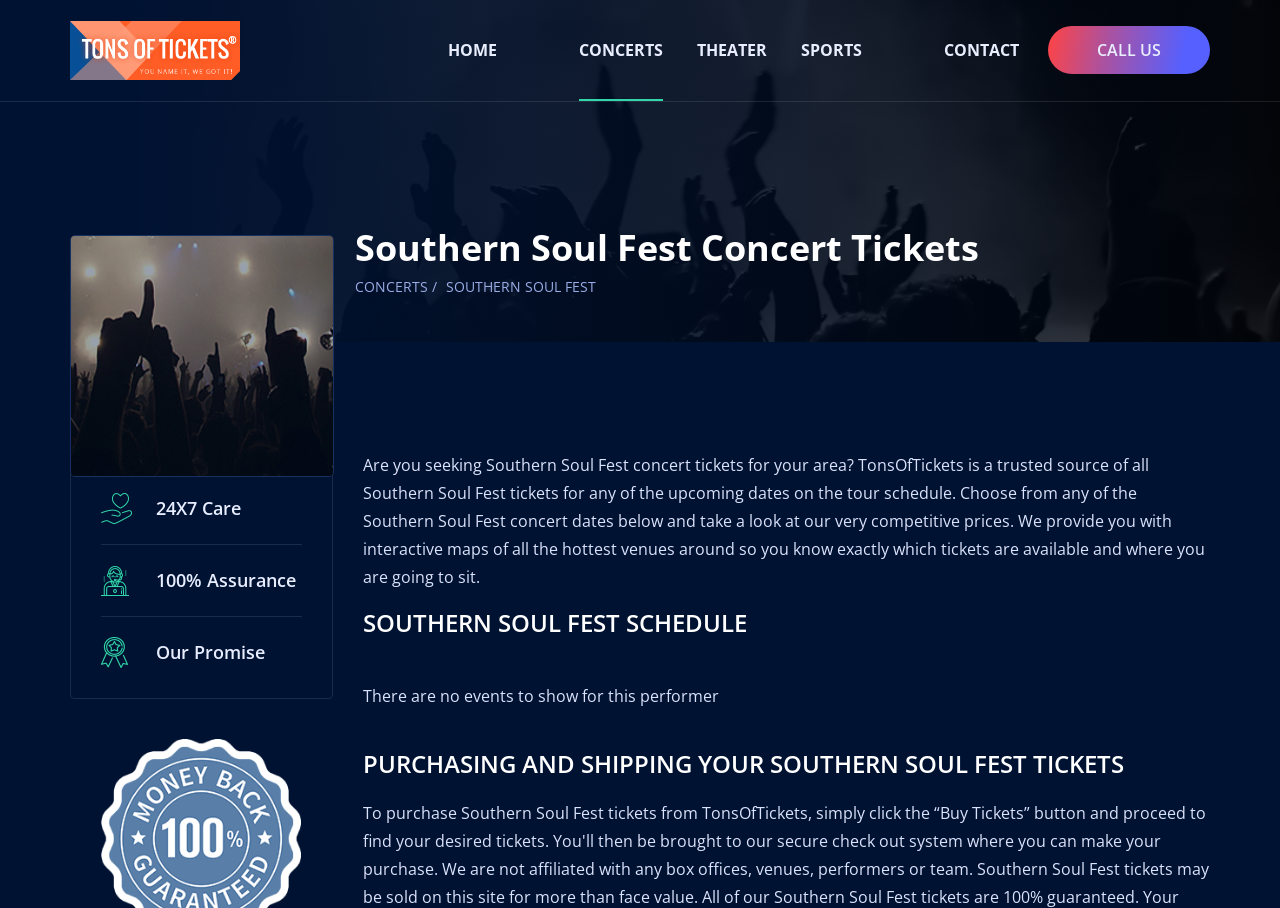Pinpoint the bounding box coordinates of the element to be clicked to execute the instruction: "view sidebar 24X7 Care".

[0.079, 0.543, 0.236, 0.577]